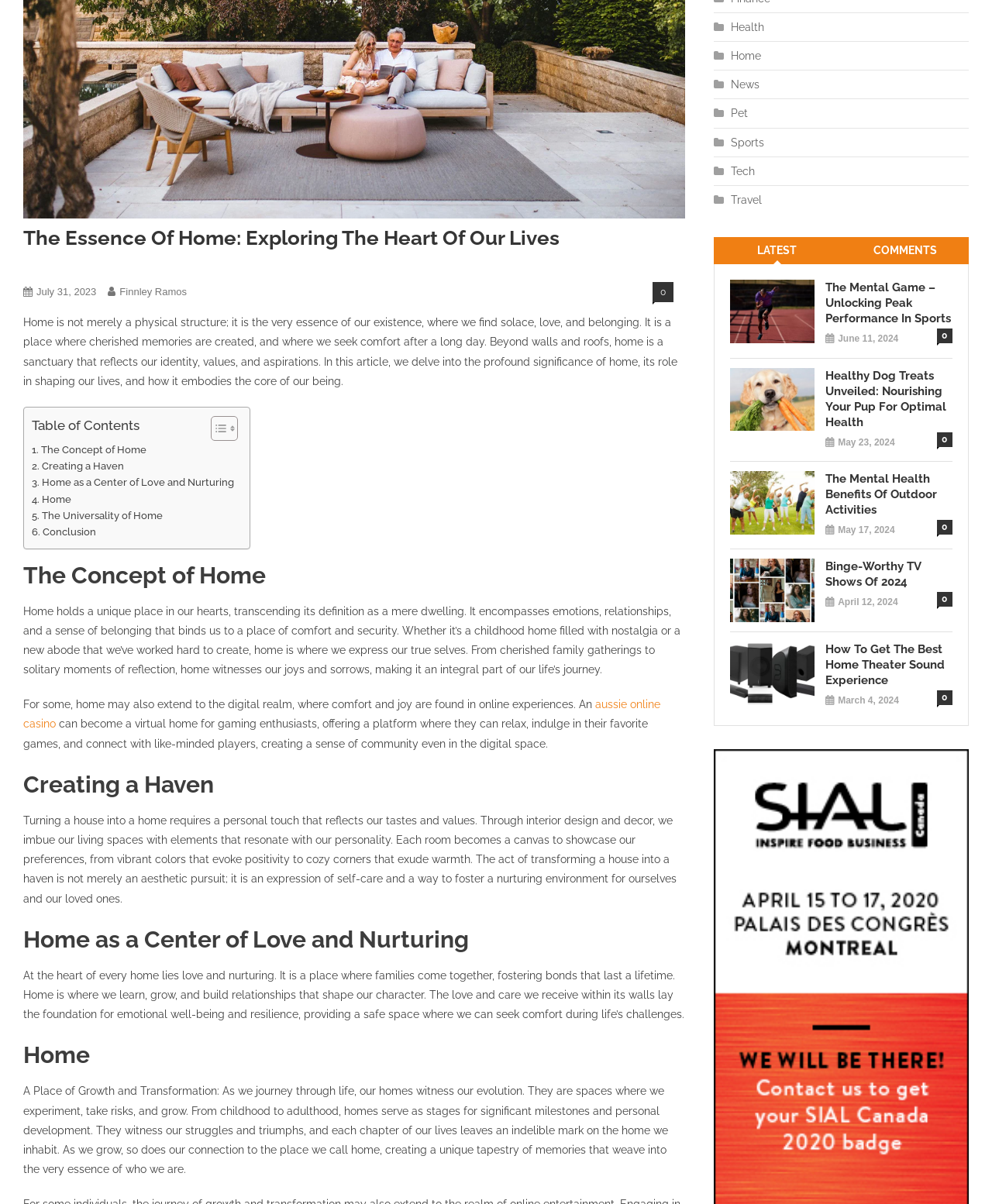Please determine the bounding box coordinates for the UI element described here. Use the format (top-left x, top-left y, bottom-right x, bottom-right y) with values bounded between 0 and 1: aria-label="Search keywords" name="q" placeholder="Search"

None